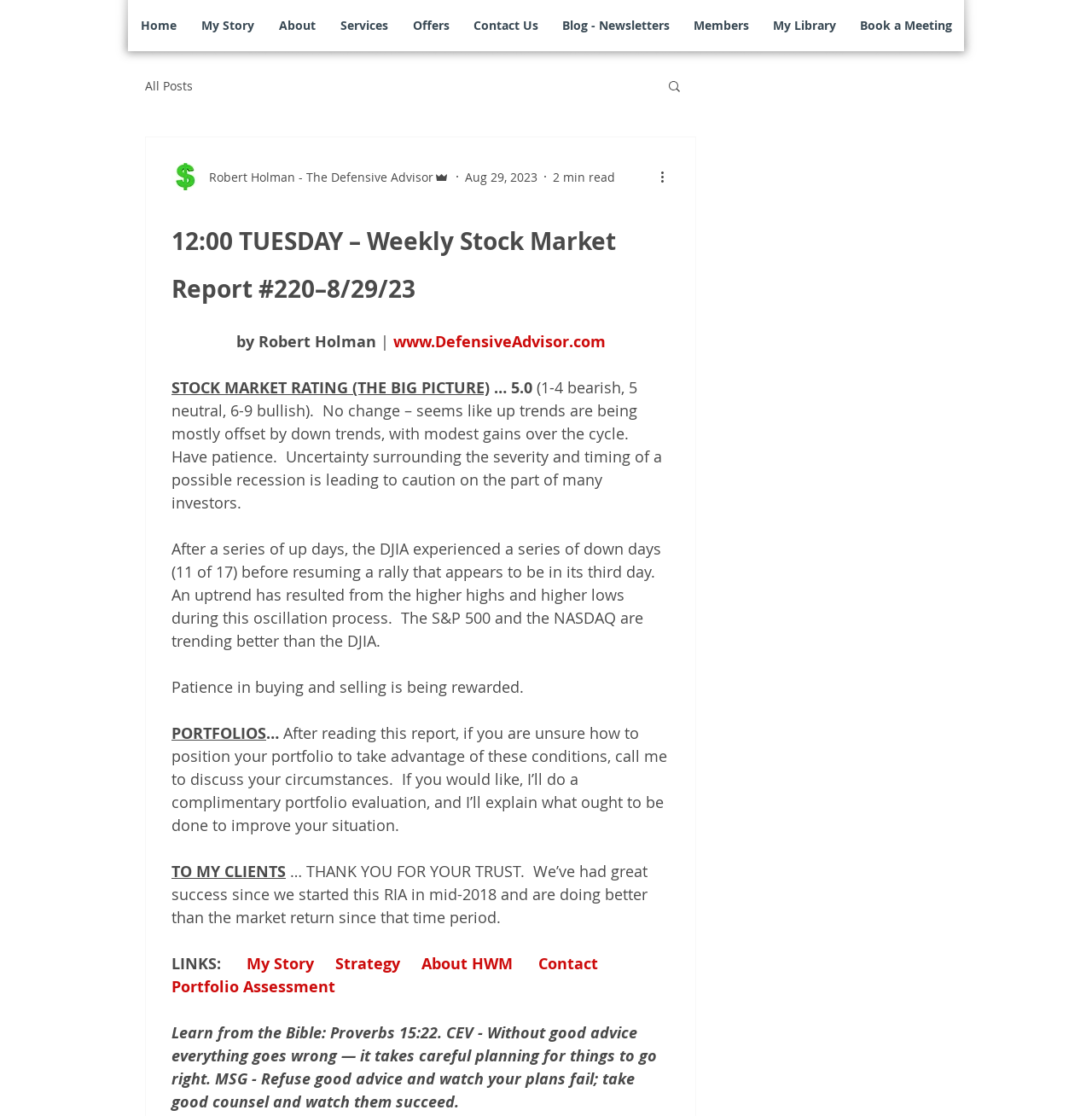Utilize the details in the image to thoroughly answer the following question: What is the advice given to investors?

The advice given to investors is mentioned in the text 'No change – seems like up trends are being mostly offset by down trends, with modest gains over the cycle.  Have patience.' which is located below the main heading '12:00 TUESDAY – Weekly Stock Market Report #220–8/29/23'.